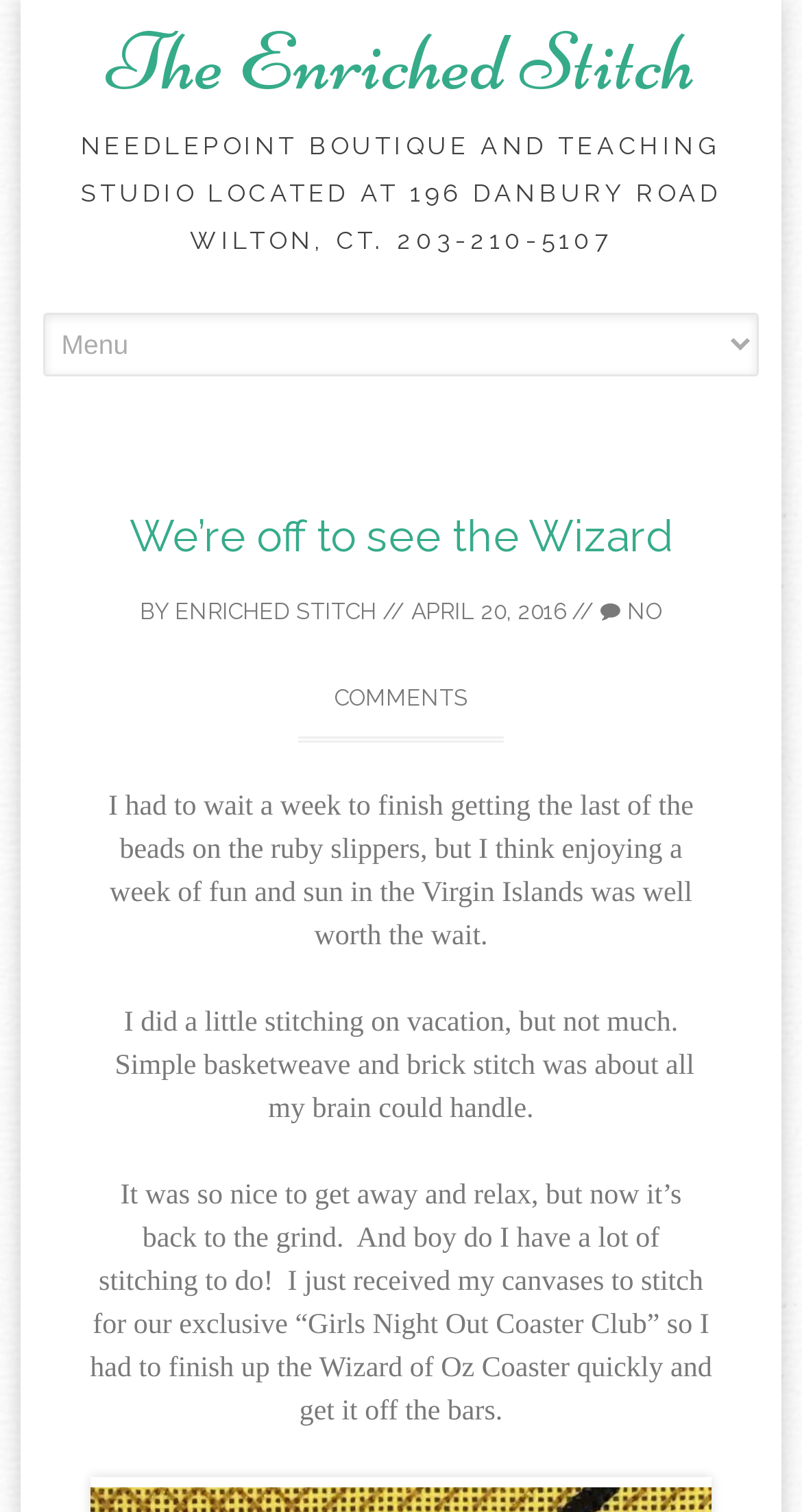Extract the primary heading text from the webpage.

The Enriched Stitch